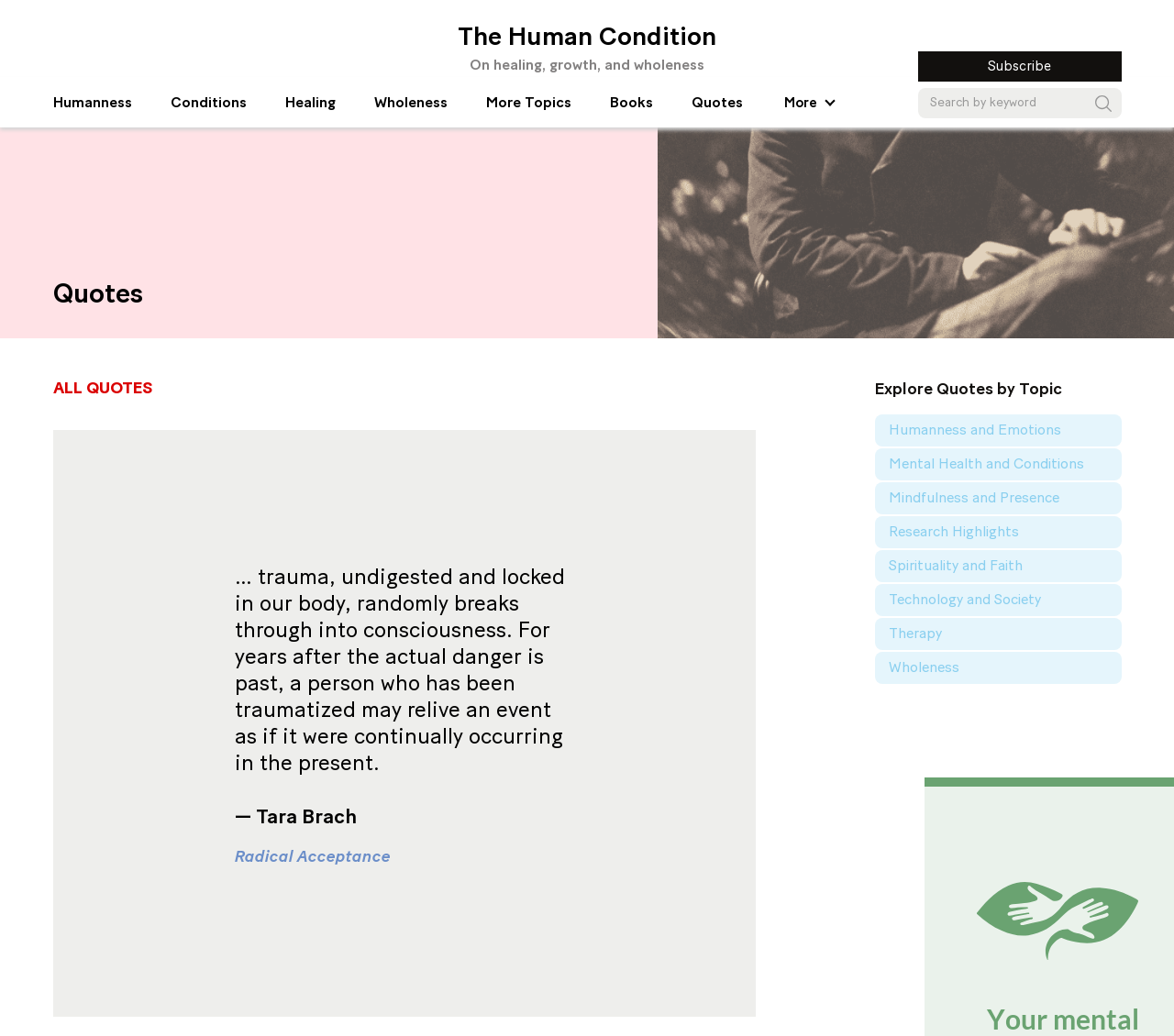Please identify the bounding box coordinates of the element on the webpage that should be clicked to follow this instruction: "Go to The Human Condition page". The bounding box coordinates should be given as four float numbers between 0 and 1, formatted as [left, top, right, bottom].

[0.39, 0.0, 0.61, 0.07]